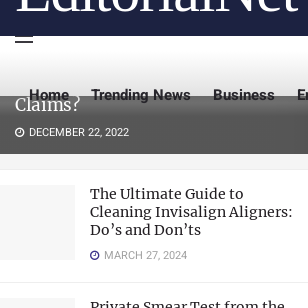What is the topic of the accompanying article?
Using the visual information, respond with a single word or phrase.

Cleaning Invisalign Aligners